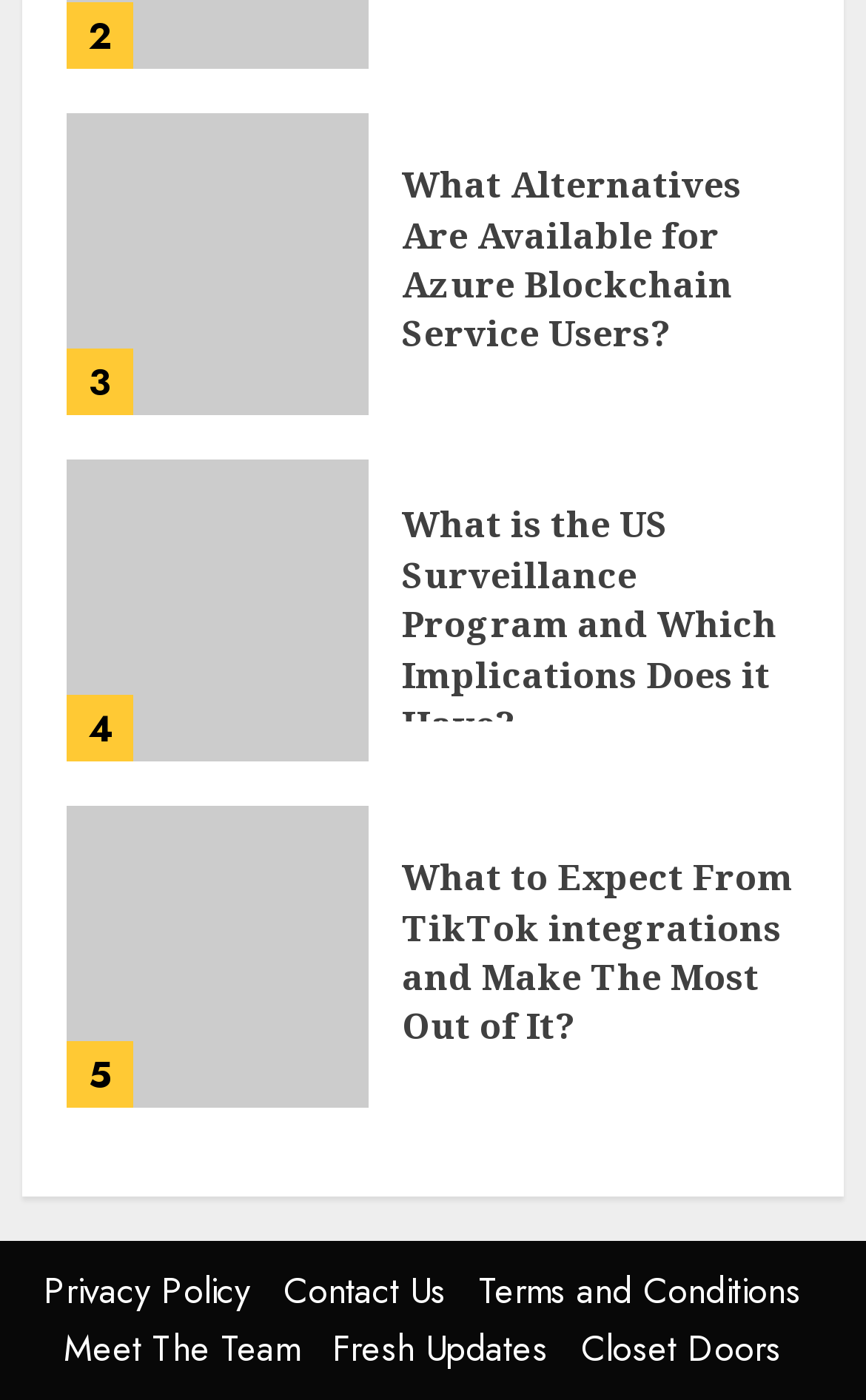Determine the bounding box of the UI element mentioned here: "Meet The Team". The coordinates must be in the format [left, top, right, bottom] with values ranging from 0 to 1.

[0.073, 0.945, 0.345, 0.982]